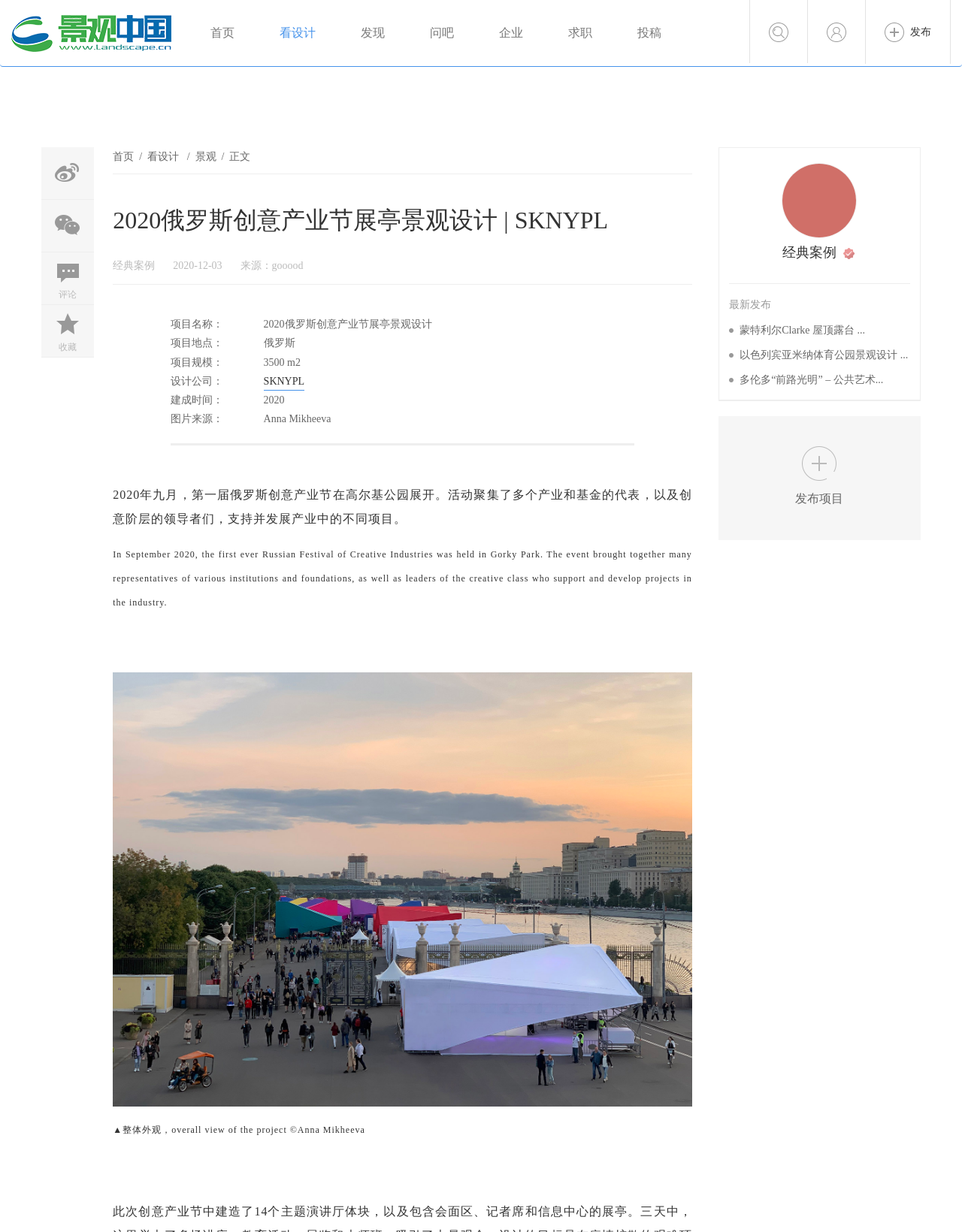Explain the webpage in detail.

This webpage is about the 2020 Russian Festival of Creative Industries, which was held in Gorky Park. At the top of the page, there is a navigation menu with links to "首页" (home), "看设计" (design), "发现" (discover), "问吧" (ask), "企业" (company), "求职" (job), and "投稿" (submit). Below the navigation menu, there is a heading that reads "2020俄罗斯创意产业节展亭景观设计 | SKNYPL" (2020 Russian Festival of Creative Industries Pavilion Landscape Design | SKNYPL).

On the left side of the page, there is a section with links to "经典案例" (classic cases), "首页" (home), "看设计" (design), and "景观" (landscape). Below this section, there is a heading that reads "2020俄罗斯创意产业节展亭景观设计" (2020 Russian Festival of Creative Industries Pavilion Landscape Design).

The main content of the page is divided into several sections. The first section provides an introduction to the festival, which was held in September 2020 and brought together many representatives of various institutions and foundations, as well as leaders of the creative class who support and develop projects in the industry. Below the introduction, there is a section with details about the project, including the project name, location, scale, design company, completion time, and image source.

The page also features several images, including an overall view of the project and a photo of the festival. At the bottom of the page, there are links to "经典案例" (classic cases), "最新发布" (latest releases), and "发布项目" (submit a project). The latest releases section lists several projects, including "蒙特利尔Clarke 屋顶露台" (Montreal Clarke Rooftop), "以色列宾亚米纳体育公园景观设计" (Israel Binyamina Sports Park Landscape Design), and "多伦多“前路光明” – 公共艺术" (Toronto "Front Road Bright" - Public Art).